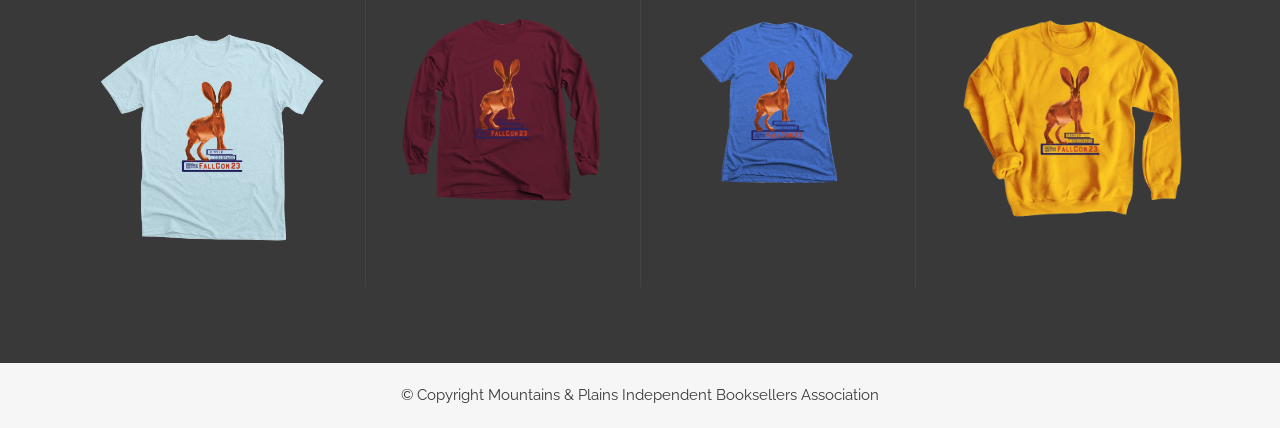What is the position of the first link?
From the screenshot, supply a one-word or short-phrase answer.

Top-left